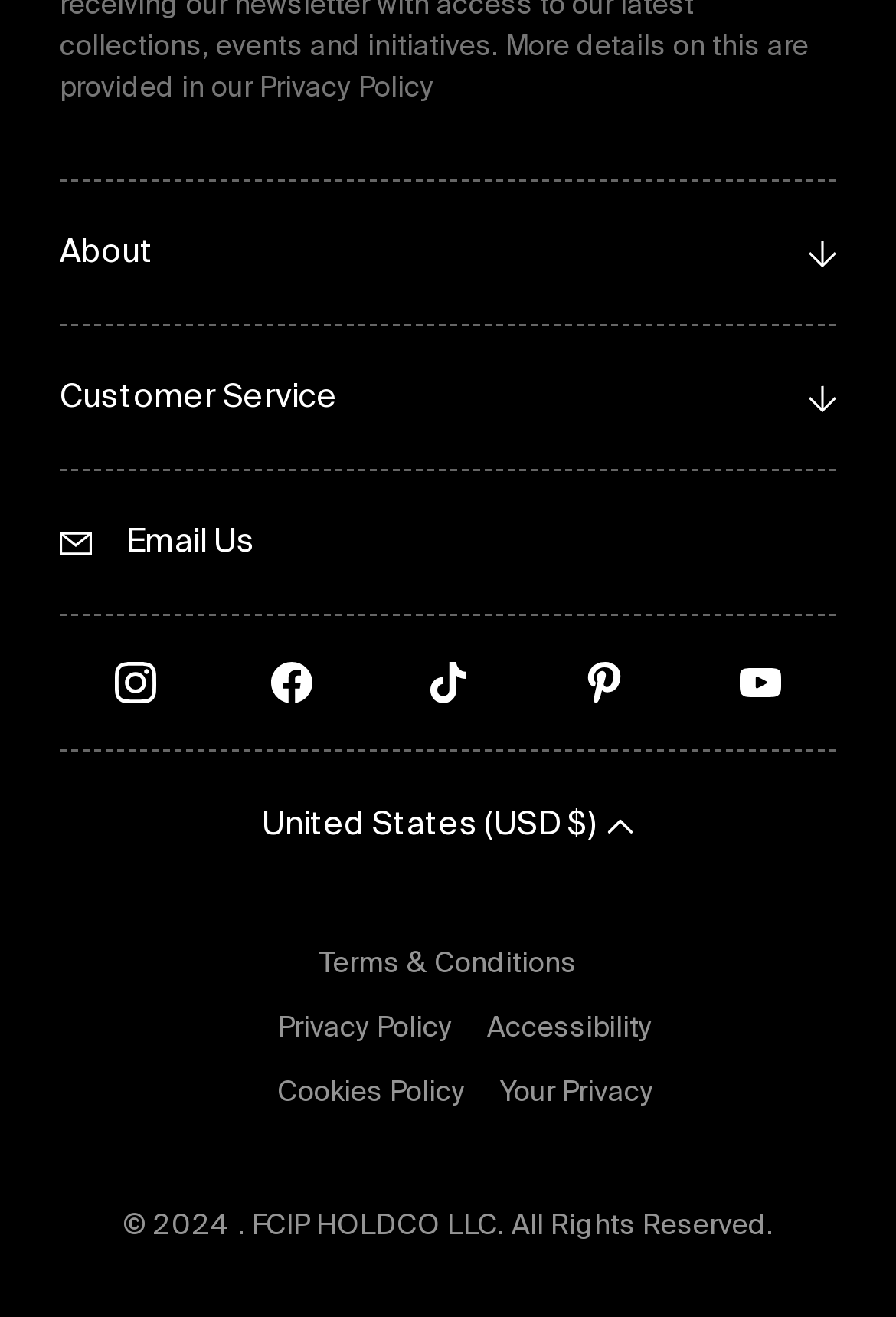How many social media links are present?
Answer the question in as much detail as possible.

I counted the number of link elements with social media platform names such as 'Instagram', 'Facebook', 'TikTok', 'Pinterest', and 'YouTube'.